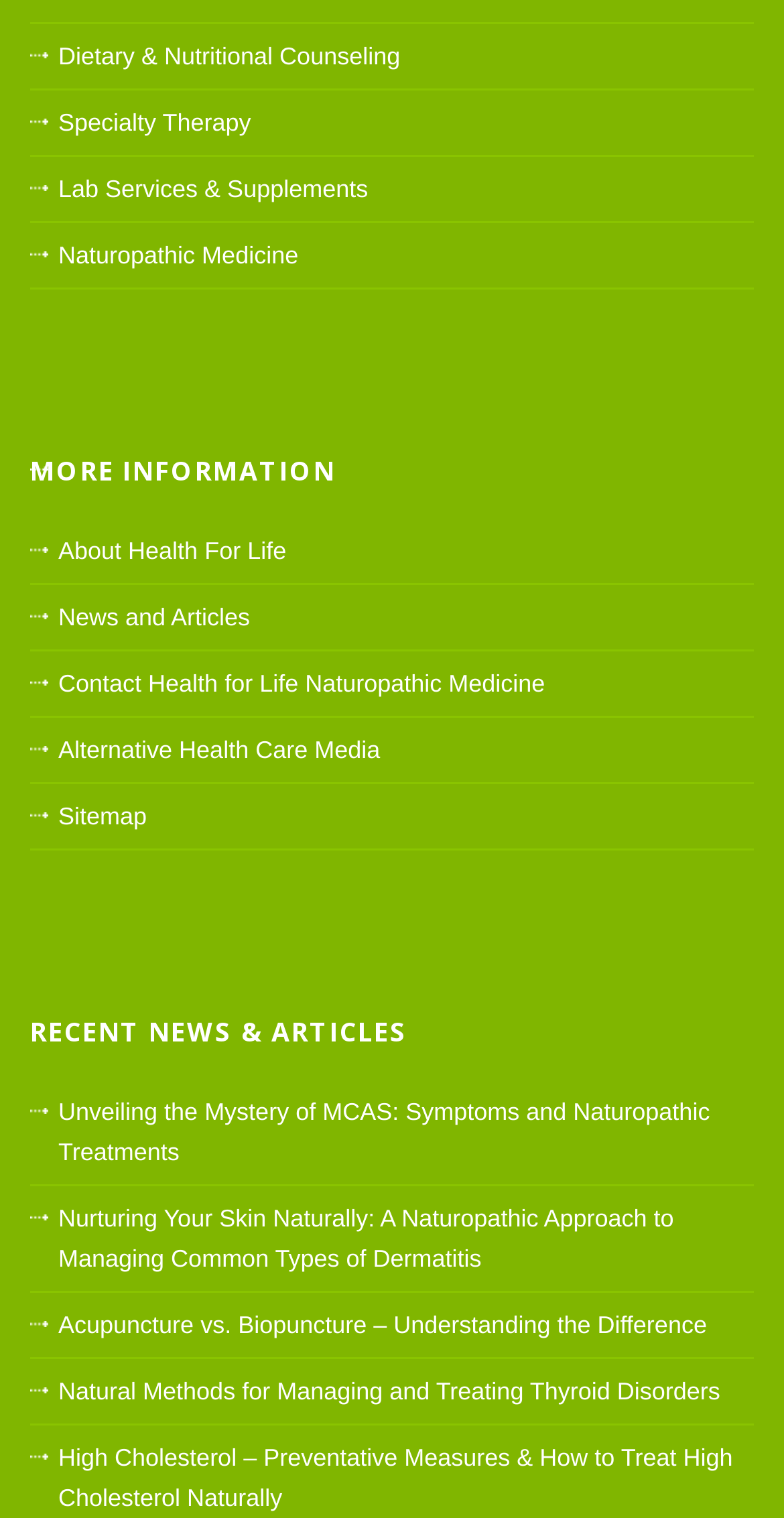Determine the bounding box coordinates for the UI element matching this description: "News and Articles".

[0.074, 0.397, 0.319, 0.415]